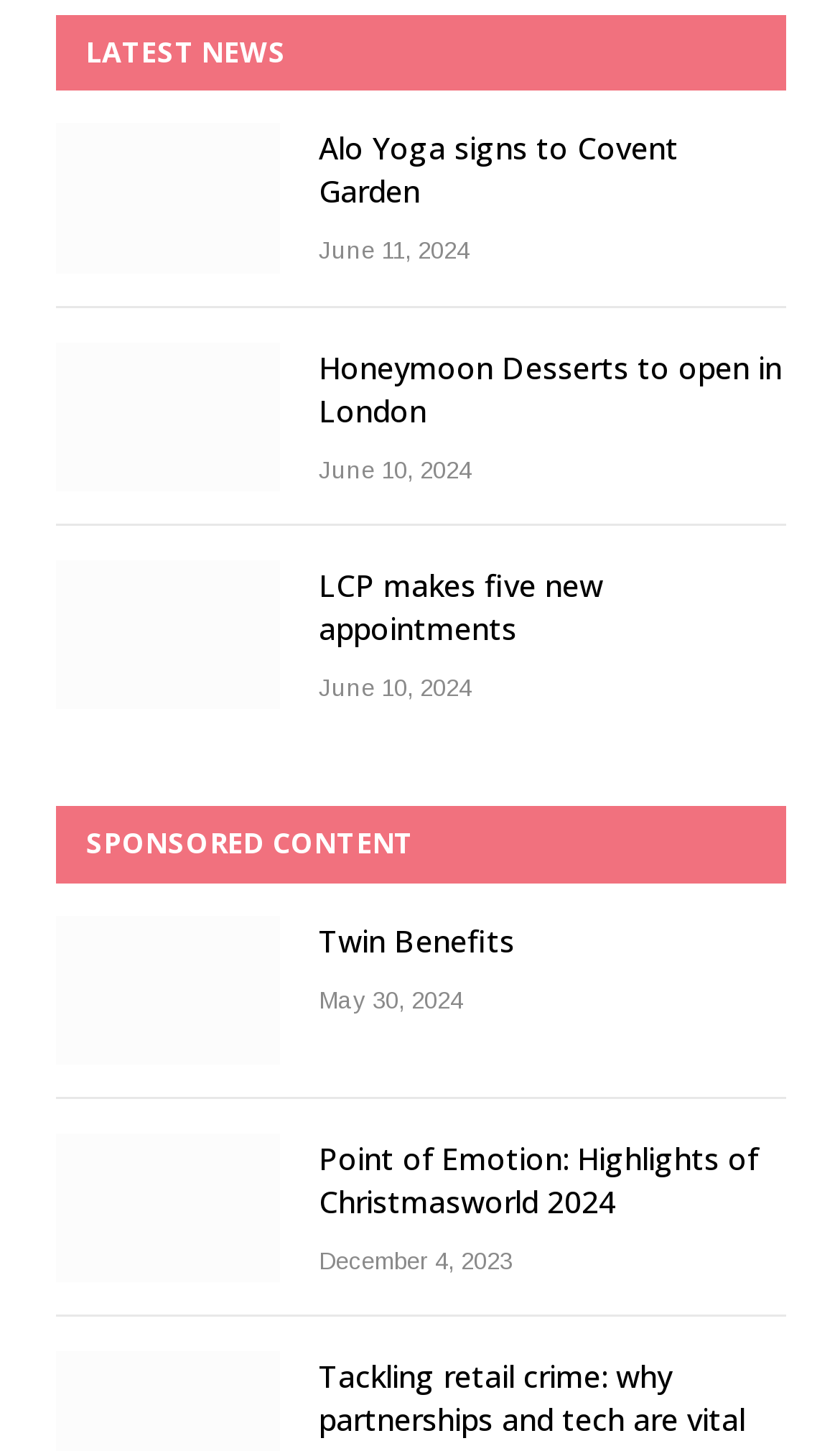What is the latest news topic?
Based on the screenshot, answer the question with a single word or phrase.

Alo Yoga signs to Covent Garden